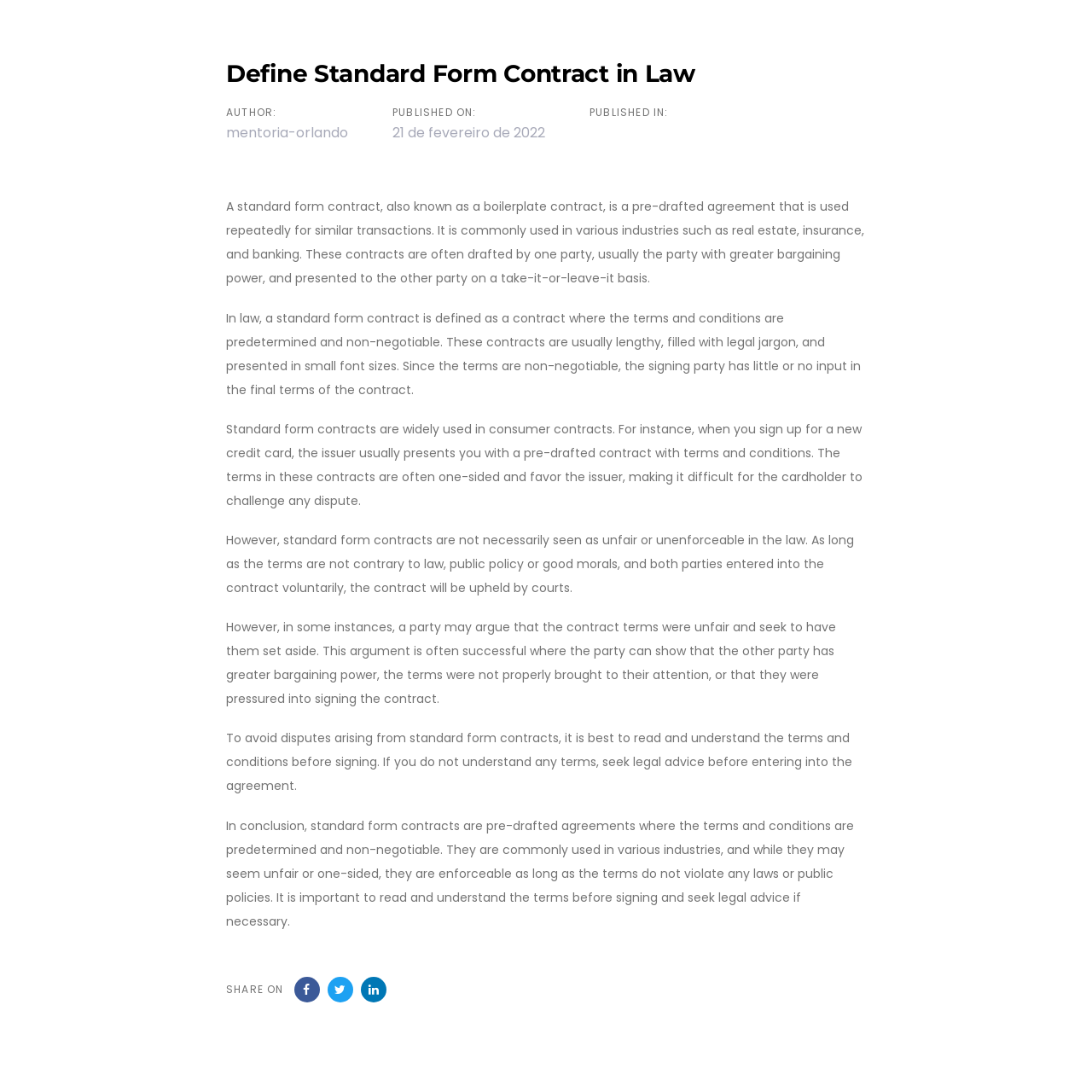Please provide a detailed answer to the question below based on the screenshot: 
Why may a party argue that a standard form contract is unfair?

A party may argue that a standard form contract is unfair if they can show that the other party has greater bargaining power, the terms were not properly brought to their attention, or that they were pressured into signing the contract. This is mentioned in the webpage content as a possible reason to challenge the enforceability of a standard form contract.